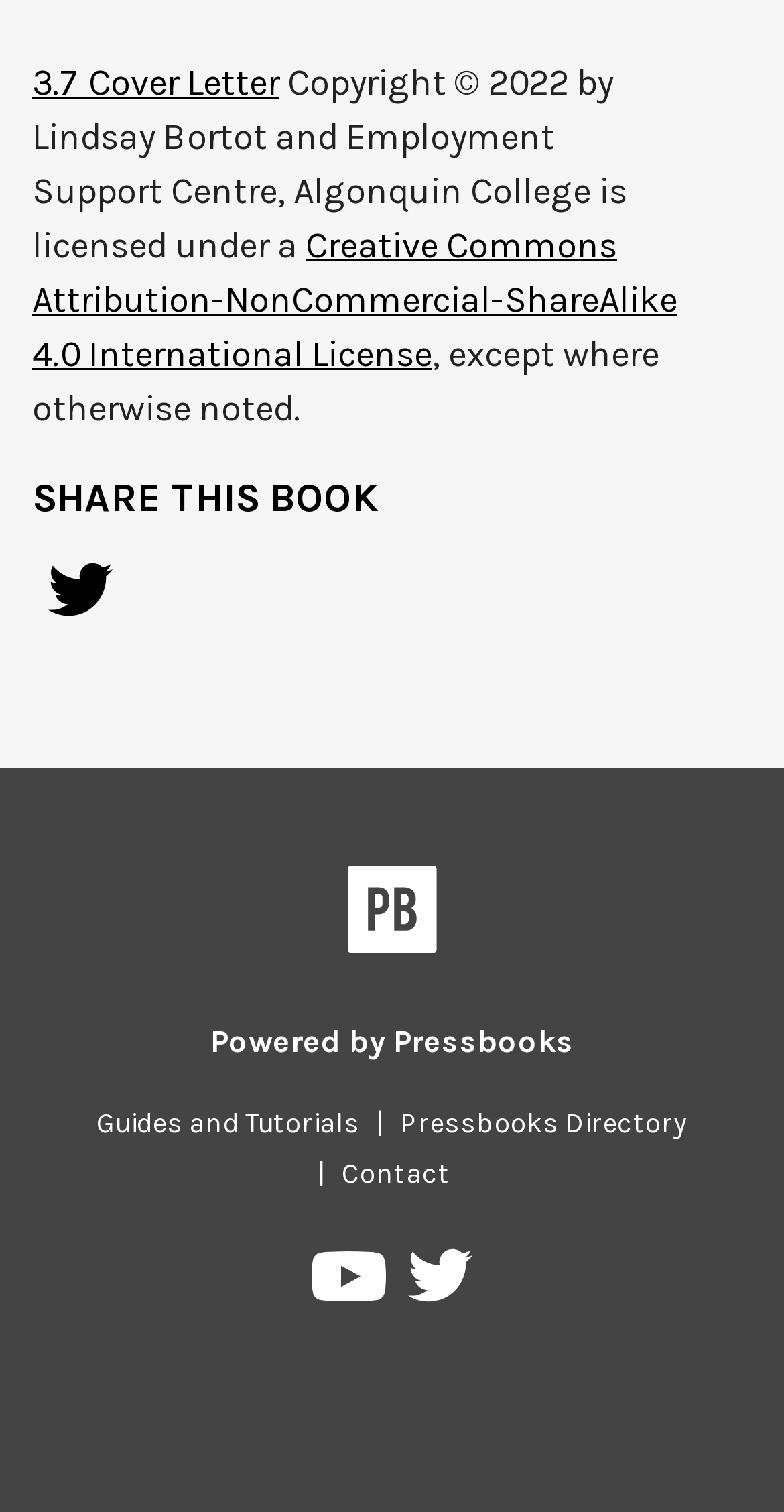Using the details in the image, give a detailed response to the question below:
What is the name of the platform that powers the website?

The name of the platform can be found in the link element 'Powered by Pressbooks' which is located at the bottom of the webpage.